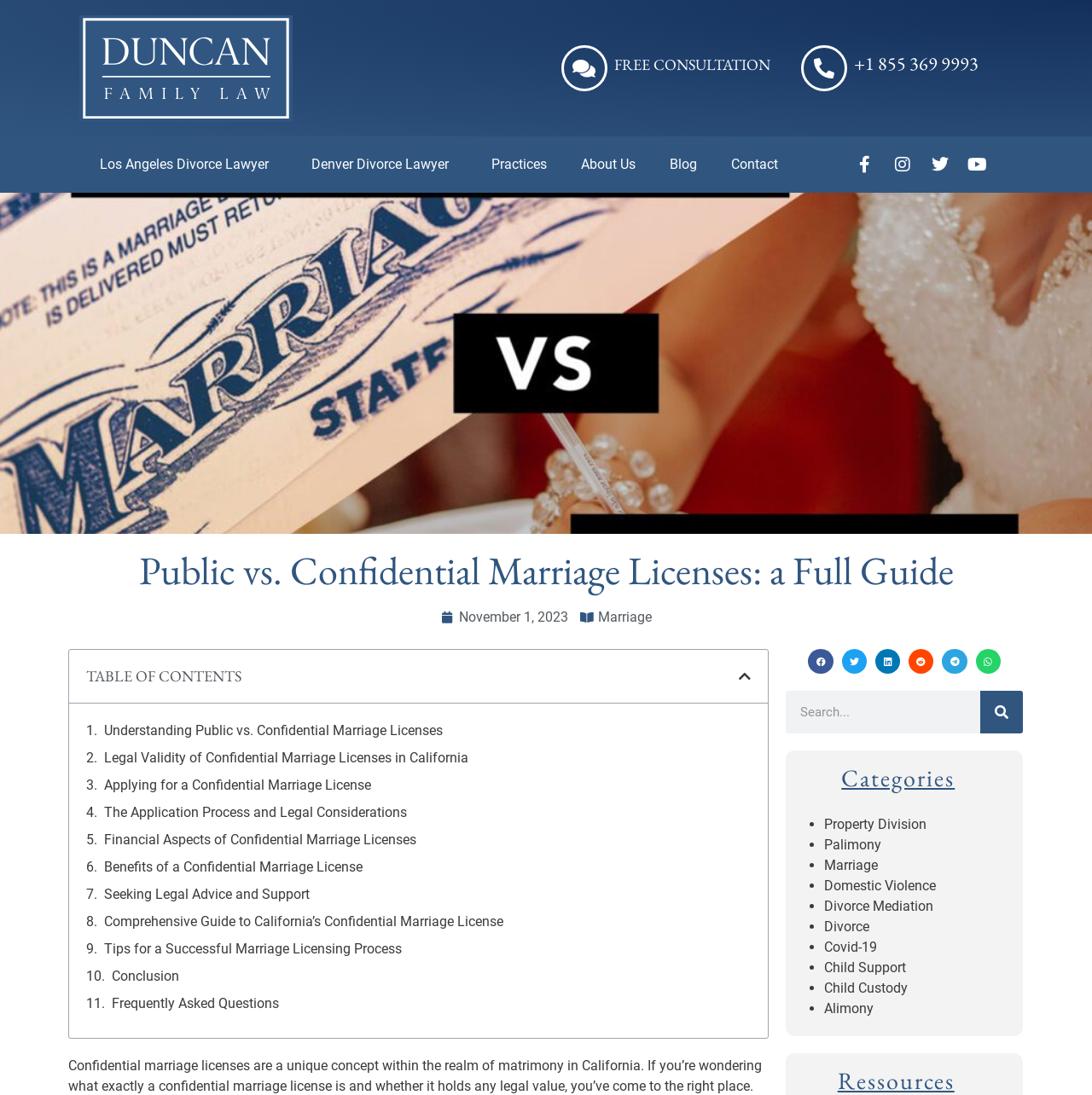What is the topic of the article?
Please answer the question as detailed as possible based on the image.

I determined the topic of the article by reading the heading element with the text 'Public vs. Confidential Marriage Licenses: a Full Guide' which is located at the top of the webpage.